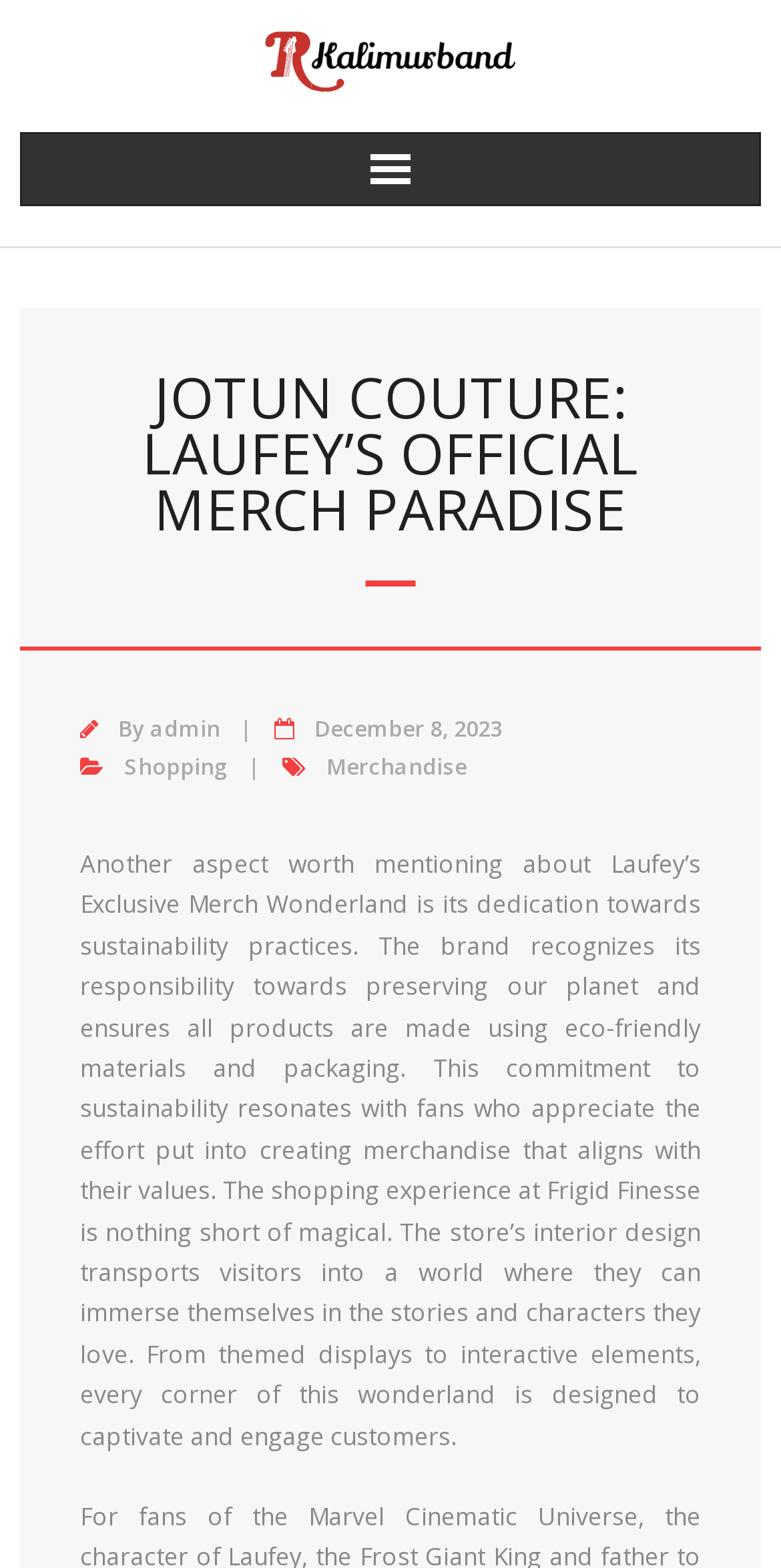Give a detailed overview of the webpage's appearance and contents.

The webpage is an online merchandise store called Jotun Couture, specifically designed for Laufey's fans. At the top-left corner, there is a heading that displays the store's name in bold font. Below the heading, there is a section with several links, including "admin", "December 8, 2023", "Shopping", and "Merchandise". These links are positioned horizontally, with "admin" on the left and "Merchandise" on the right.

On the top-right corner, there is an image with a link to "Kalimurband", which is likely a logo or a brand icon. The image is relatively small, taking up about a quarter of the screen's width.

The main content of the webpage is a paragraph of text that describes the store's commitment to sustainability and its unique shopping experience. The text is positioned below the links and heading, taking up most of the screen's height. It explains that the store uses eco-friendly materials and packaging, and that the shopping experience is designed to be immersive and engaging, with themed displays and interactive elements.

Overall, the webpage has a clean and organized layout, with a clear focus on showcasing the store's brand and values.